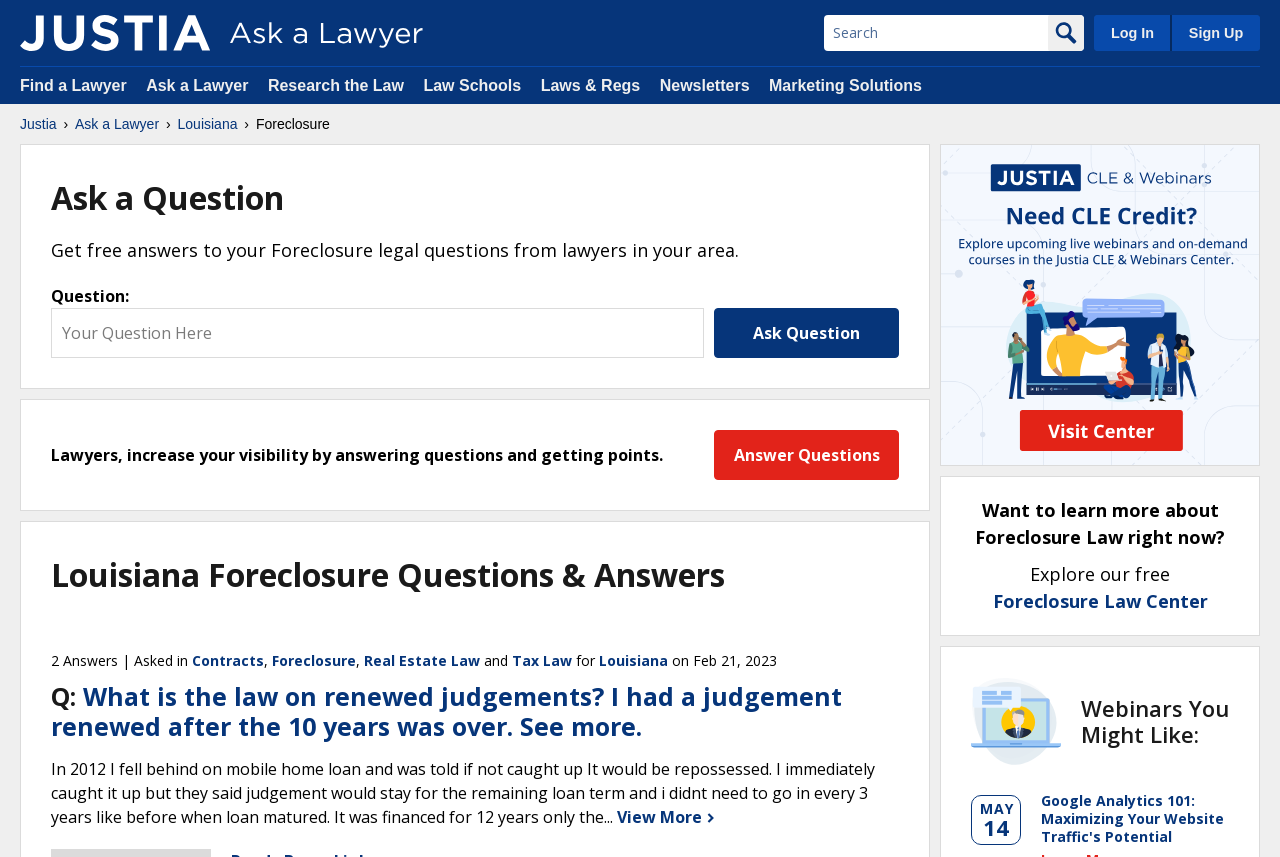Locate the bounding box coordinates for the element described below: "Research the Law". The coordinates must be four float values between 0 and 1, formatted as [left, top, right, bottom].

[0.209, 0.09, 0.316, 0.11]